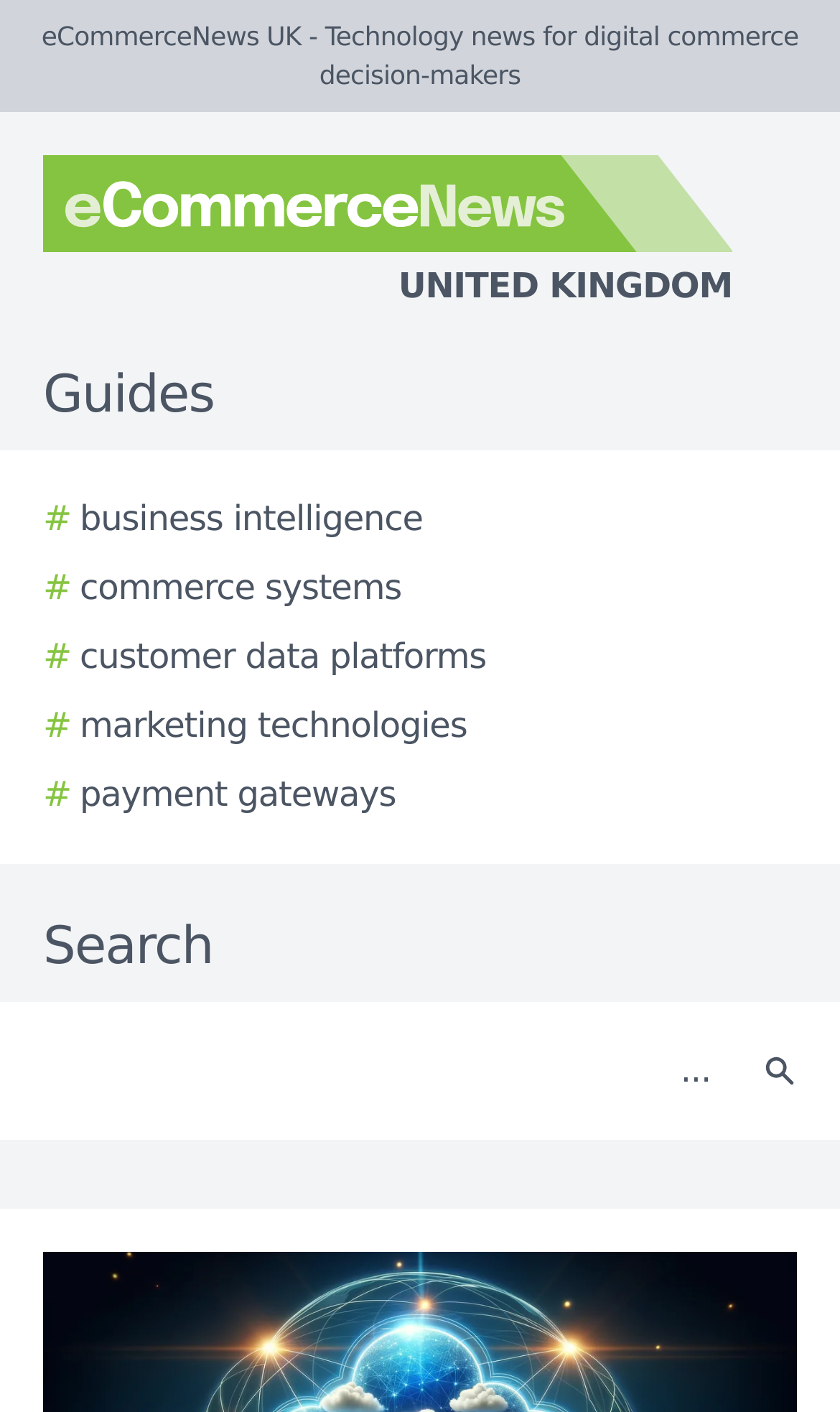Utilize the information from the image to answer the question in detail:
What is the name of the news website?

I determined the answer by looking at the top-left corner of the webpage, where I found a logo and a text 'eCommerceNews UK' which indicates the name of the news website.